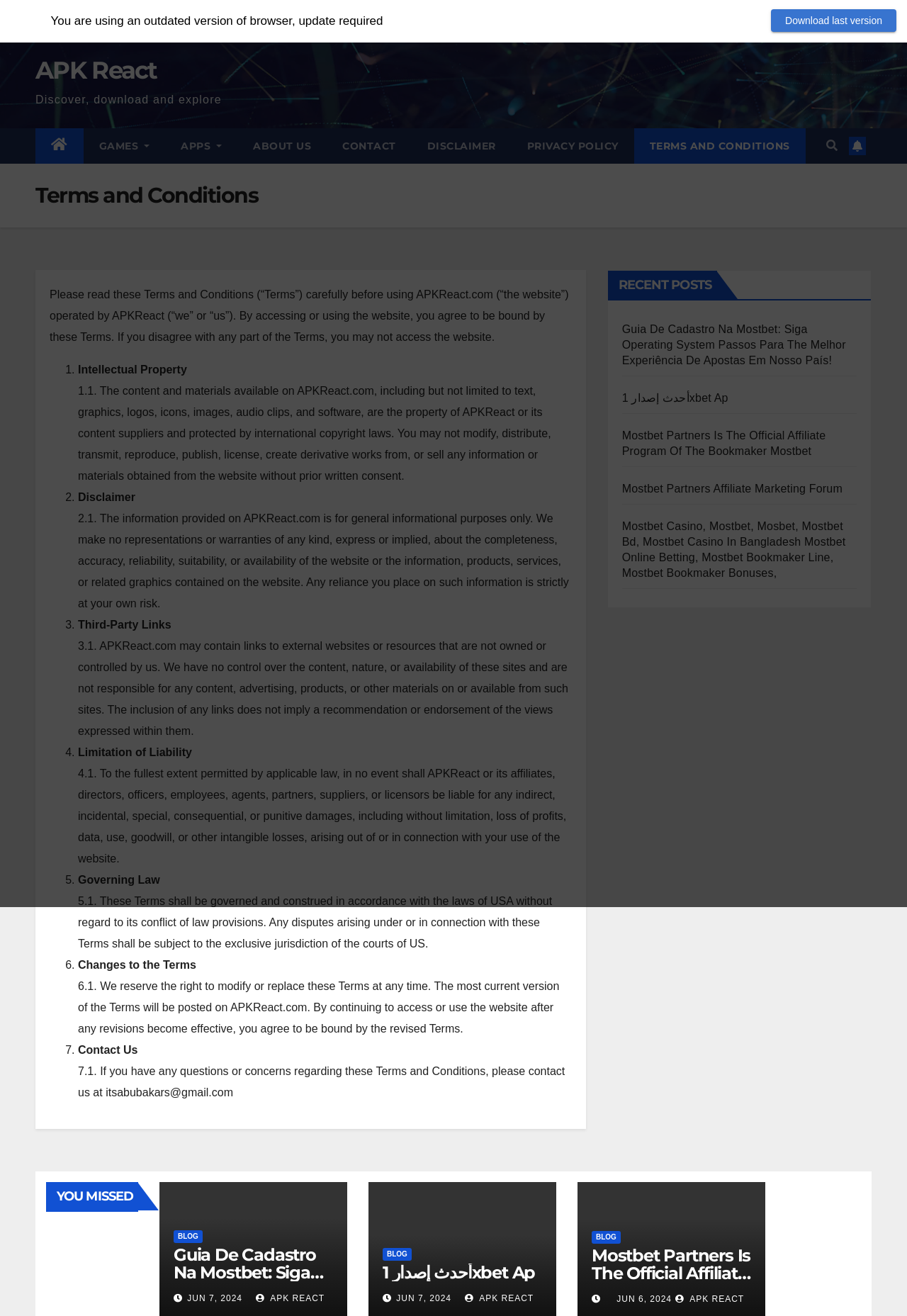Find the bounding box coordinates of the element you need to click on to perform this action: 'Download the last version of the browser'. The coordinates should be represented by four float values between 0 and 1, in the format [left, top, right, bottom].

[0.85, 0.007, 0.988, 0.024]